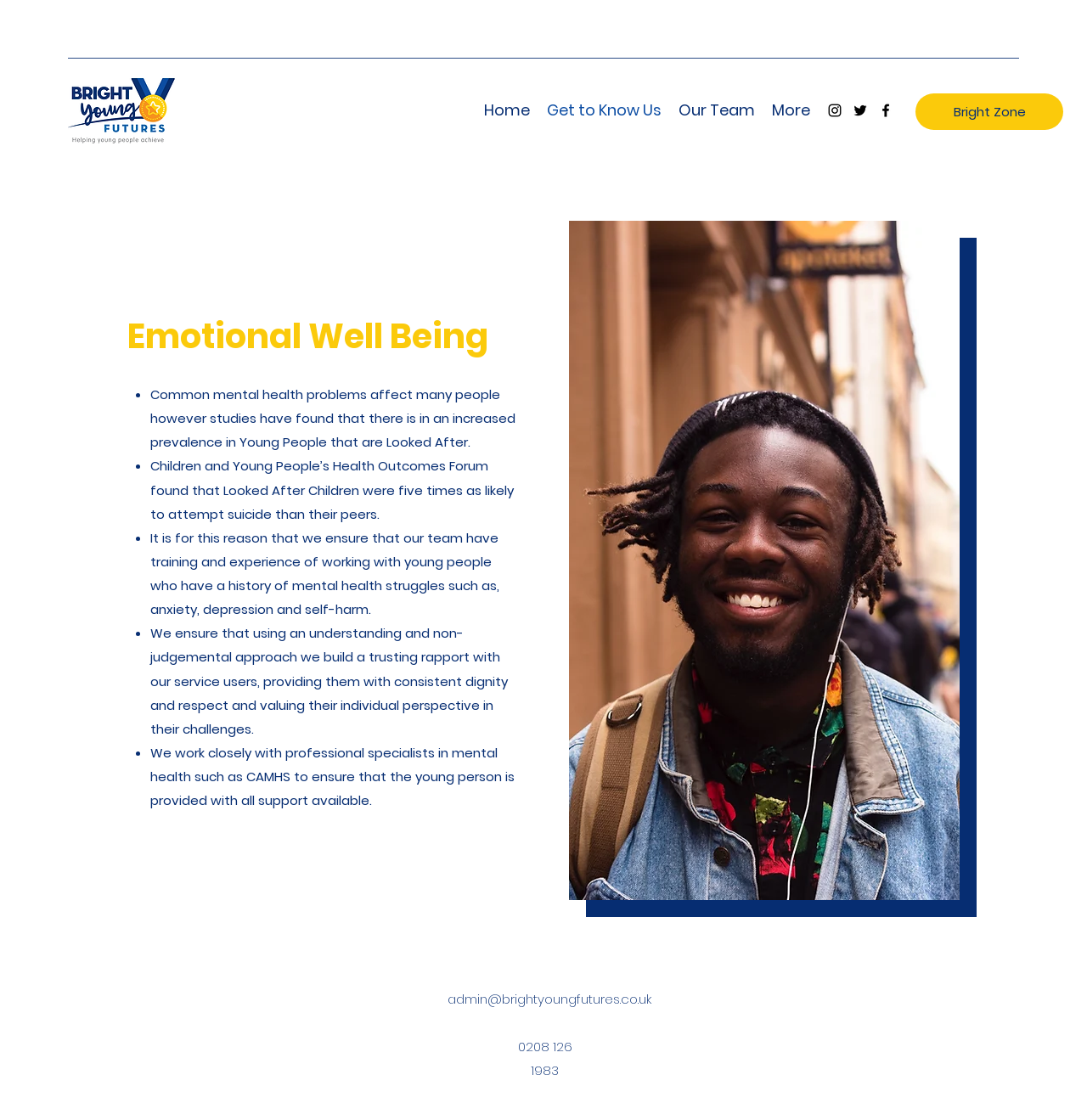Find the bounding box coordinates of the area to click in order to follow the instruction: "View the Instagram social media page".

[0.76, 0.091, 0.776, 0.106]